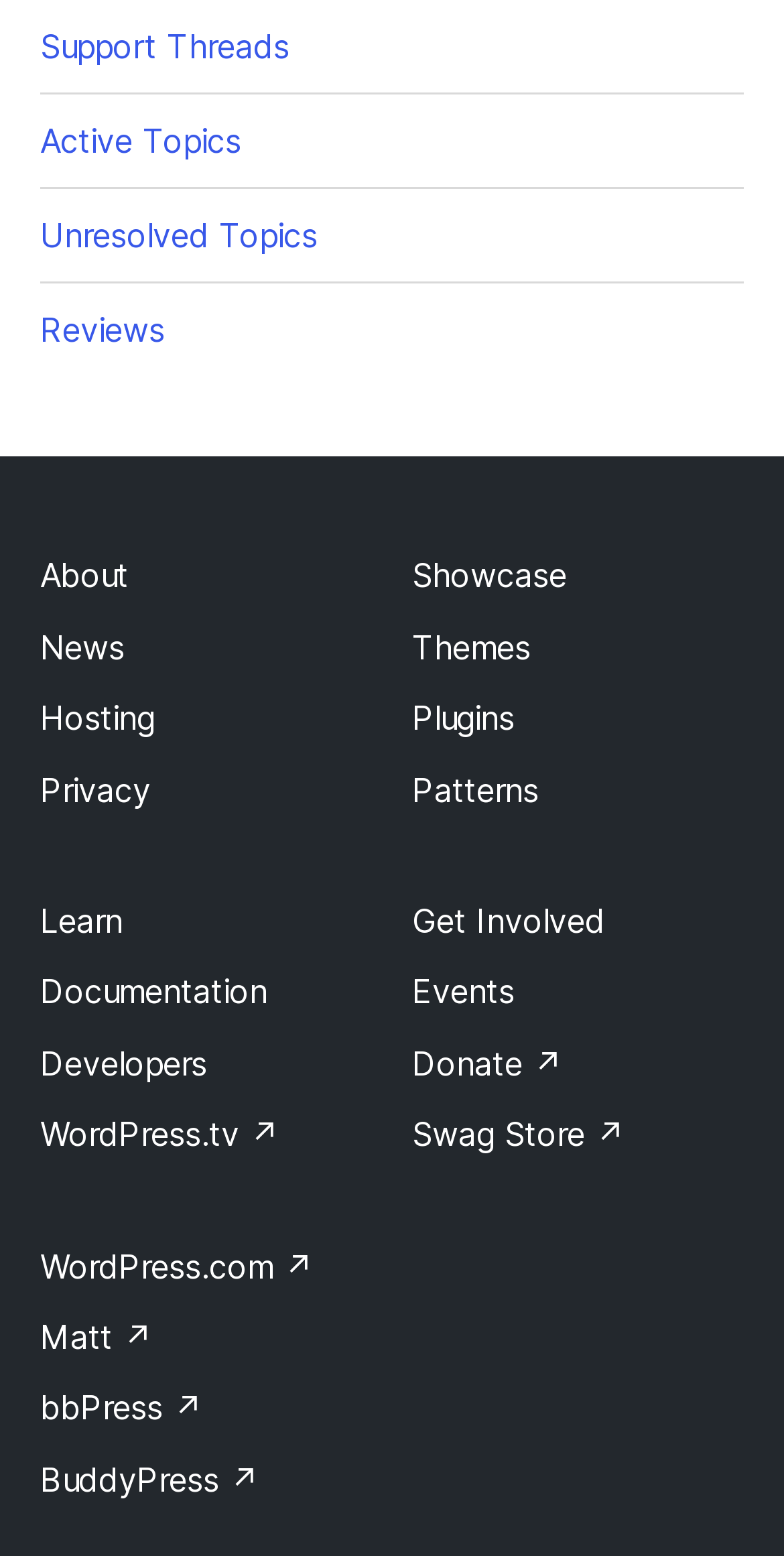Please determine the bounding box coordinates of the section I need to click to accomplish this instruction: "Explore active topics".

[0.051, 0.078, 0.308, 0.104]